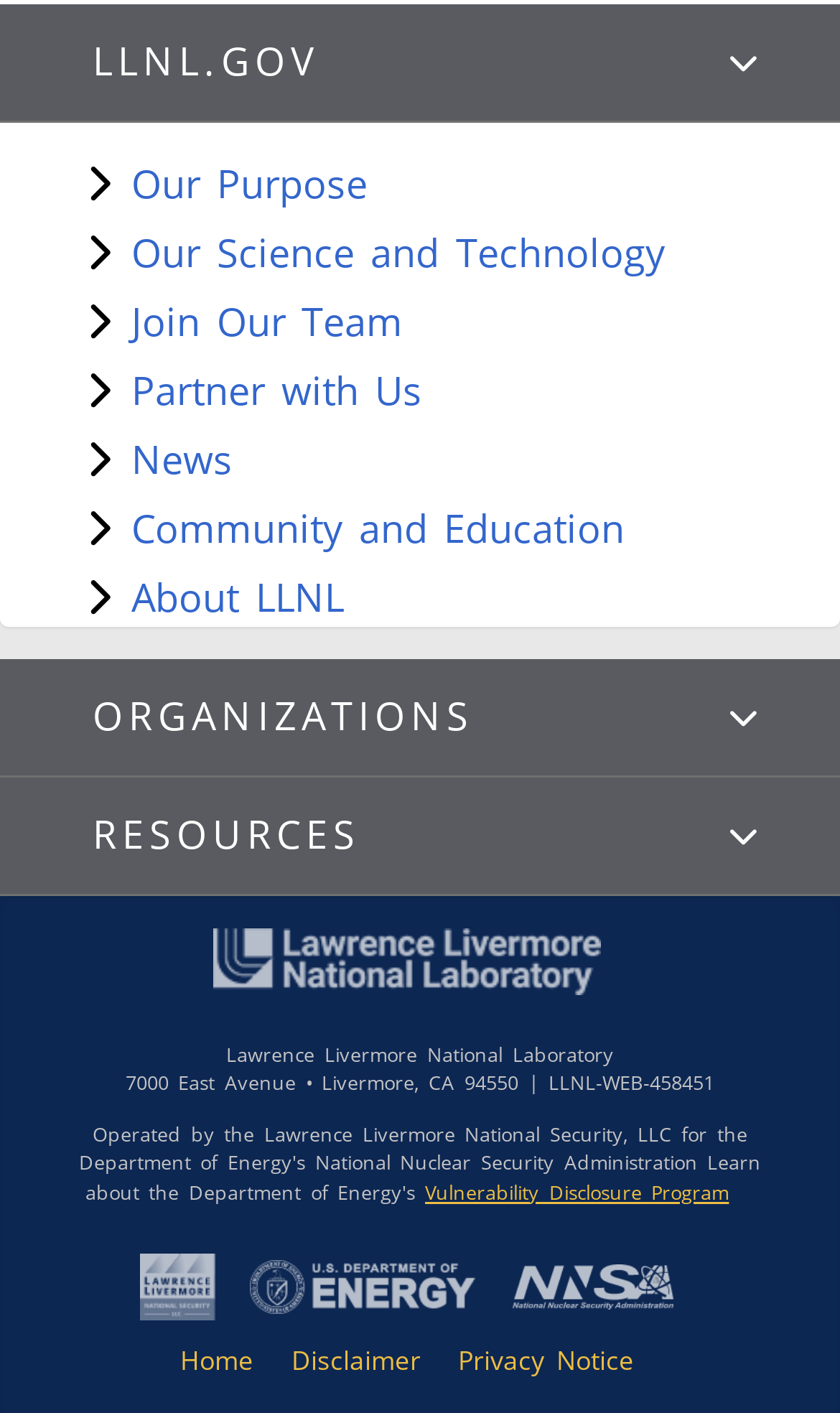Find and specify the bounding box coordinates that correspond to the clickable region for the instruction: "Visit Home".

[0.215, 0.95, 0.302, 0.976]